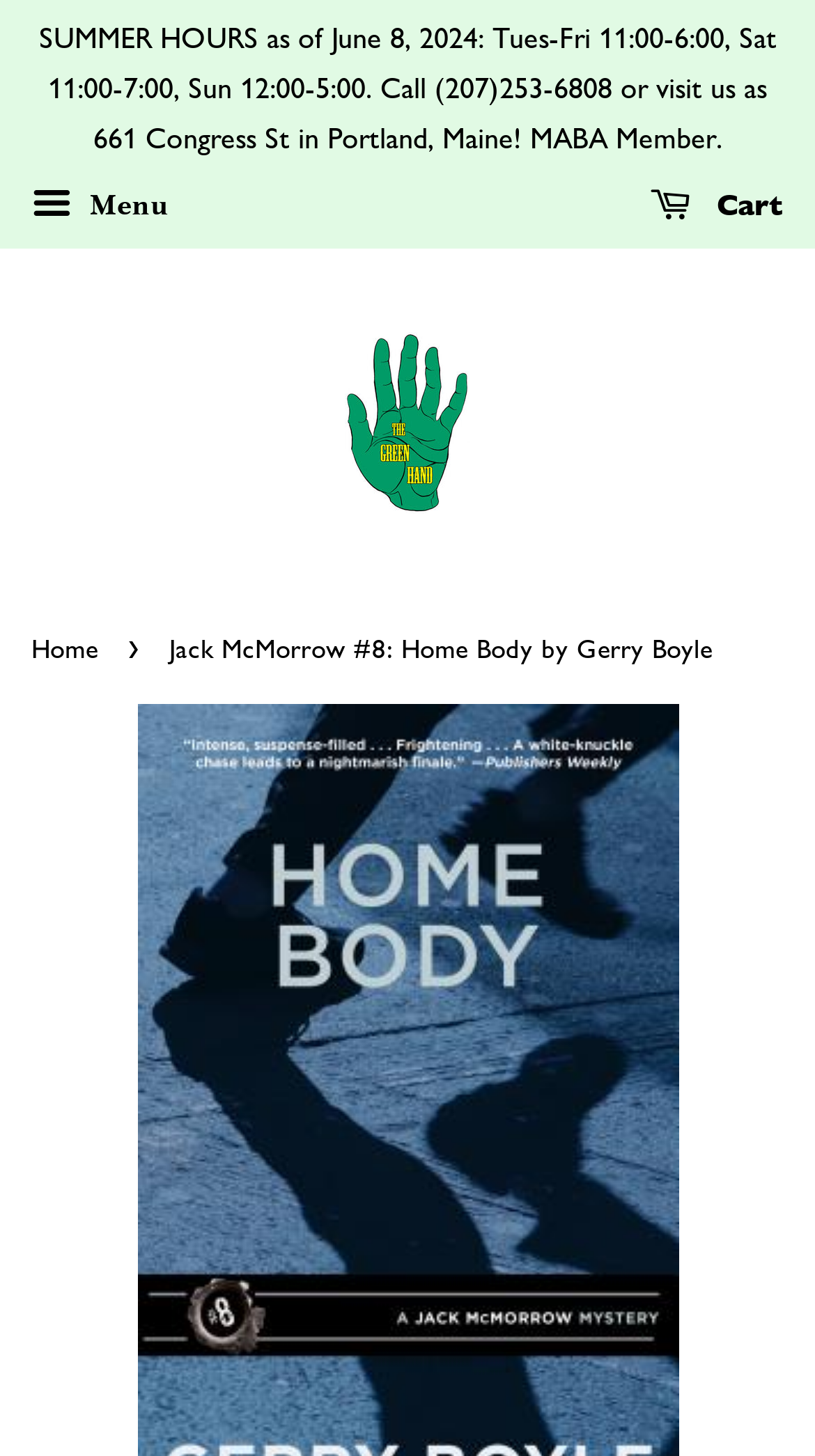Describe the webpage in detail, including text, images, and layout.

The webpage appears to be a bookshop's webpage, specifically showcasing the book "Jack McMorrow #8: Home Body by Gerry Boyle". 

At the top left of the page, there is a static text displaying the summer hours of the bookshop, including the operating days and times, phone number, and address. 

Next to the summer hours, there is an unexpanded menu button. On the top right, a "Cart" link is situated. 

Below the summer hours, a prominent link to "Green Hand Bookshop" is displayed, accompanied by an image of the bookshop's logo. 

Underneath the bookshop's link, a navigation section labeled "breadcrumbs" is present, containing a "Home" link on the left and a static text displaying the book title "Jack McMorrow #8: Home Body by Gerry Boyle" on the right.